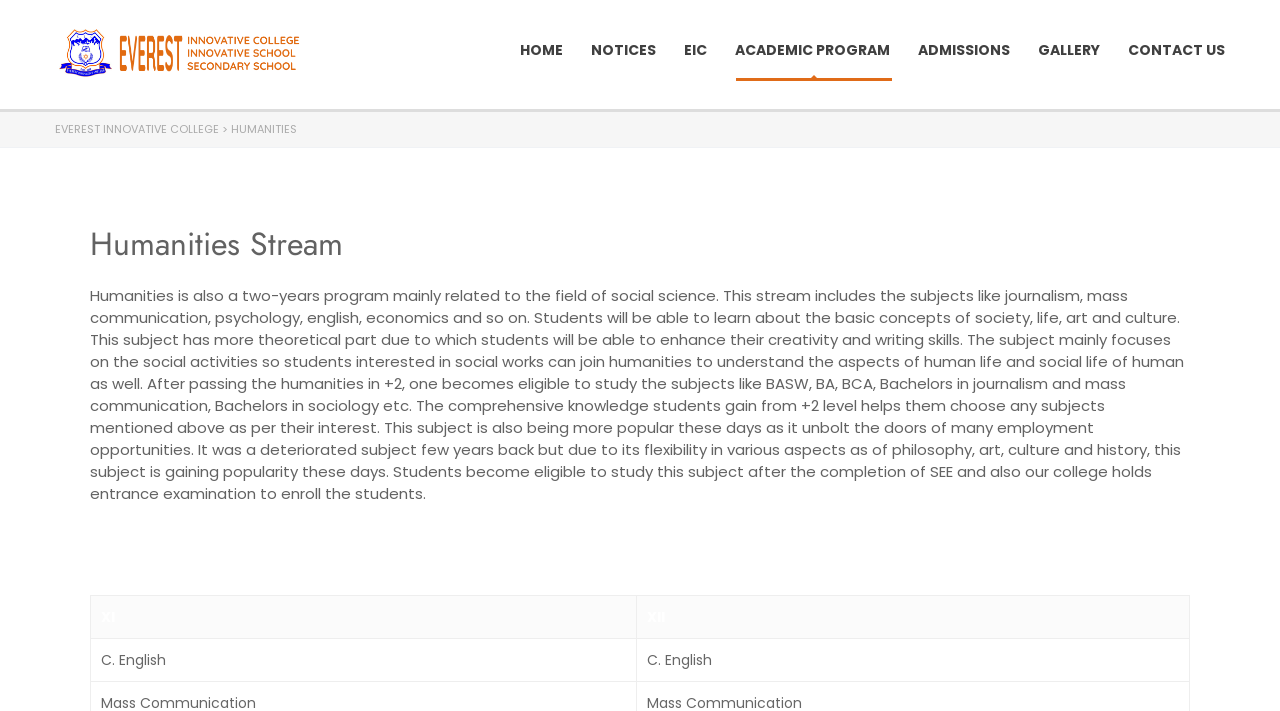Please find and report the bounding box coordinates of the element to click in order to perform the following action: "contact the college". The coordinates should be expressed as four float numbers between 0 and 1, in the format [left, top, right, bottom].

[0.881, 0.046, 0.957, 0.094]